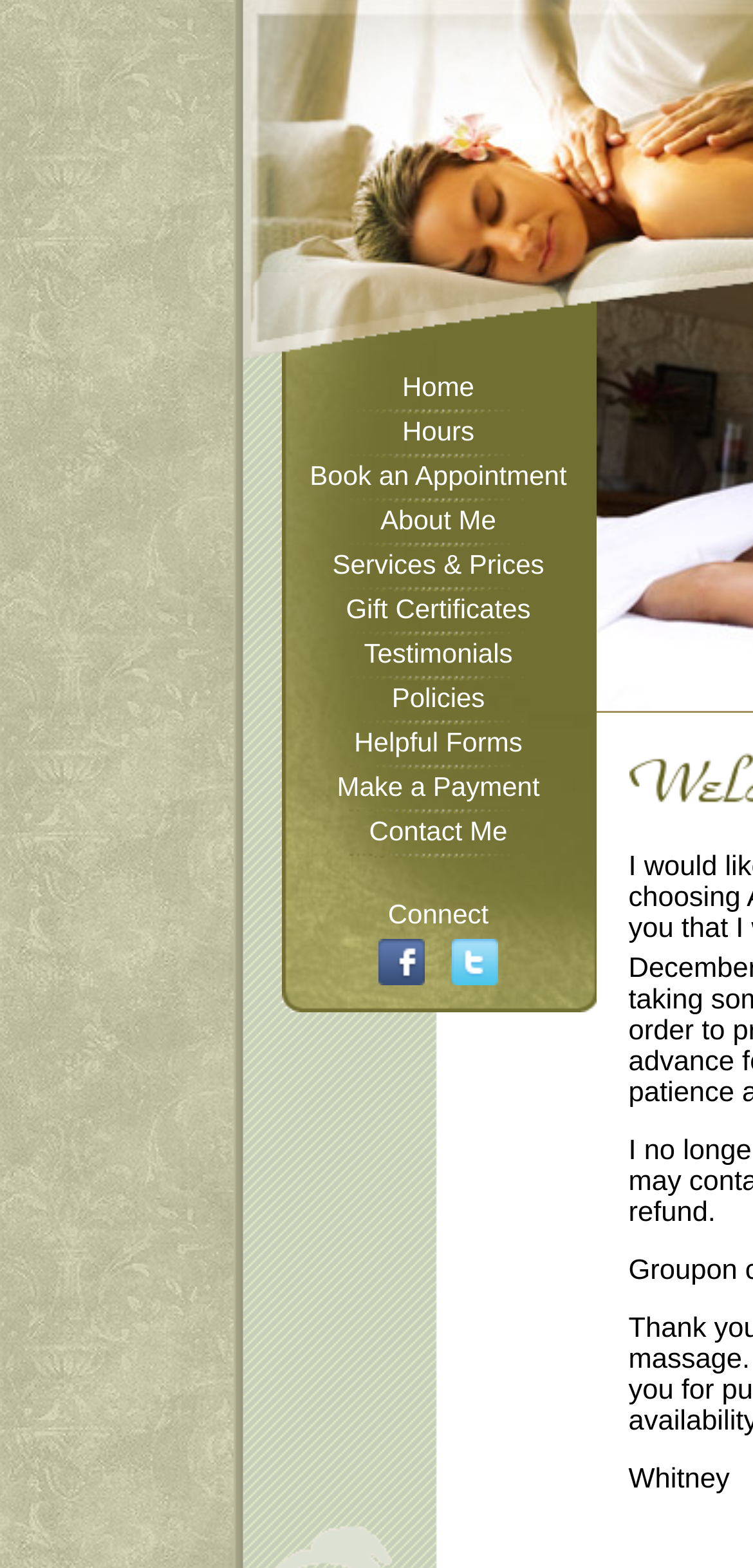Summarize the webpage comprehensively, mentioning all visible components.

The webpage is about Whitney Perkins, a massage therapist in Cary, NC. At the top, there is a navigation menu with 11 links, including "Home", "Hours", "Book an Appointment", and others, which are aligned horizontally and take up about half of the screen width. 

Below the navigation menu, there is a section with a "Connect" label, followed by two social media links, "facebook" and "twitter", which are accompanied by their respective icons. These links are positioned side by side.

At the bottom of the page, there is a section with a large heading, "Whitney", which is likely the title of the page or the therapist's name.